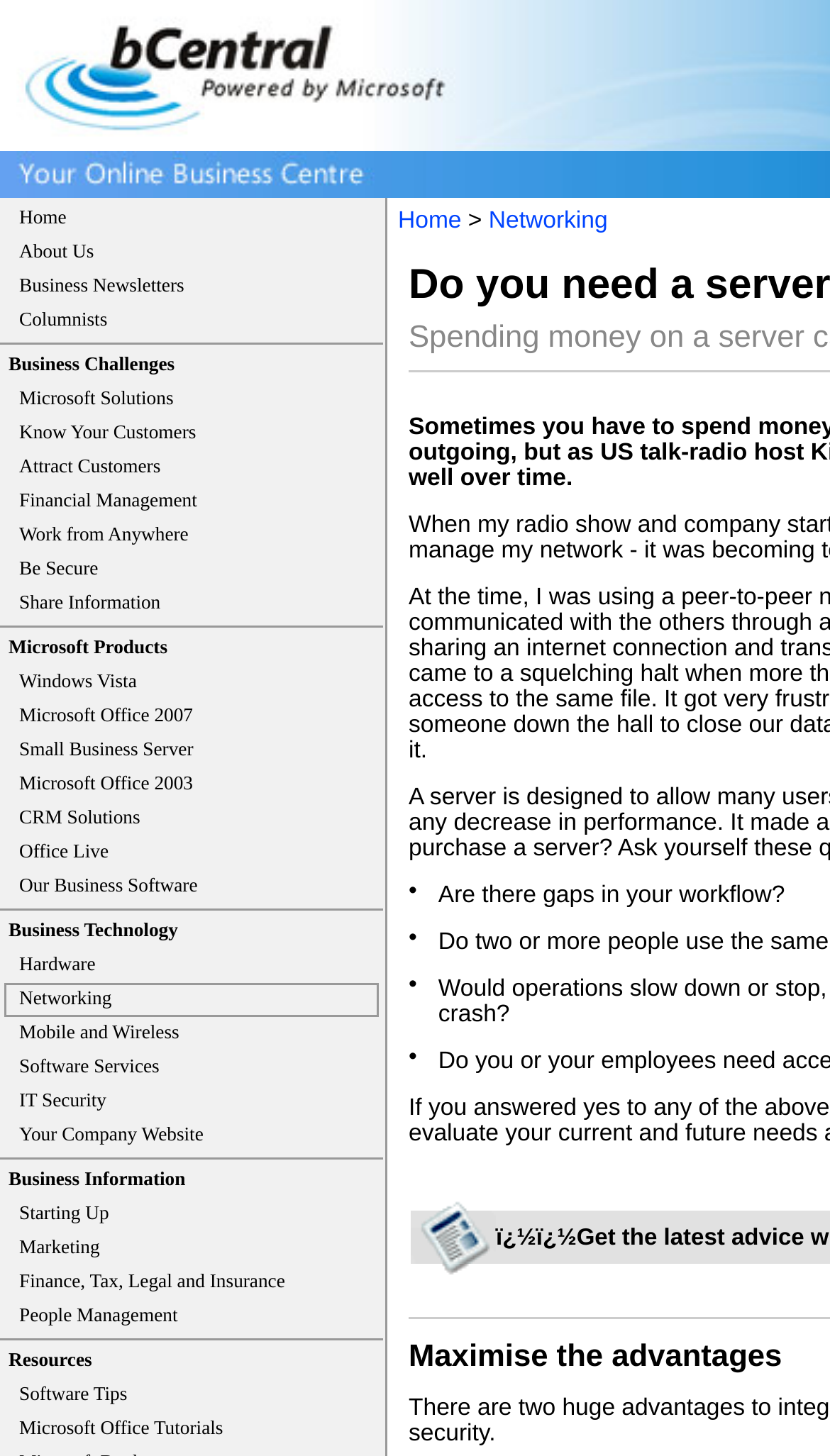Identify and extract the heading text of the webpage.

Do you need a server?